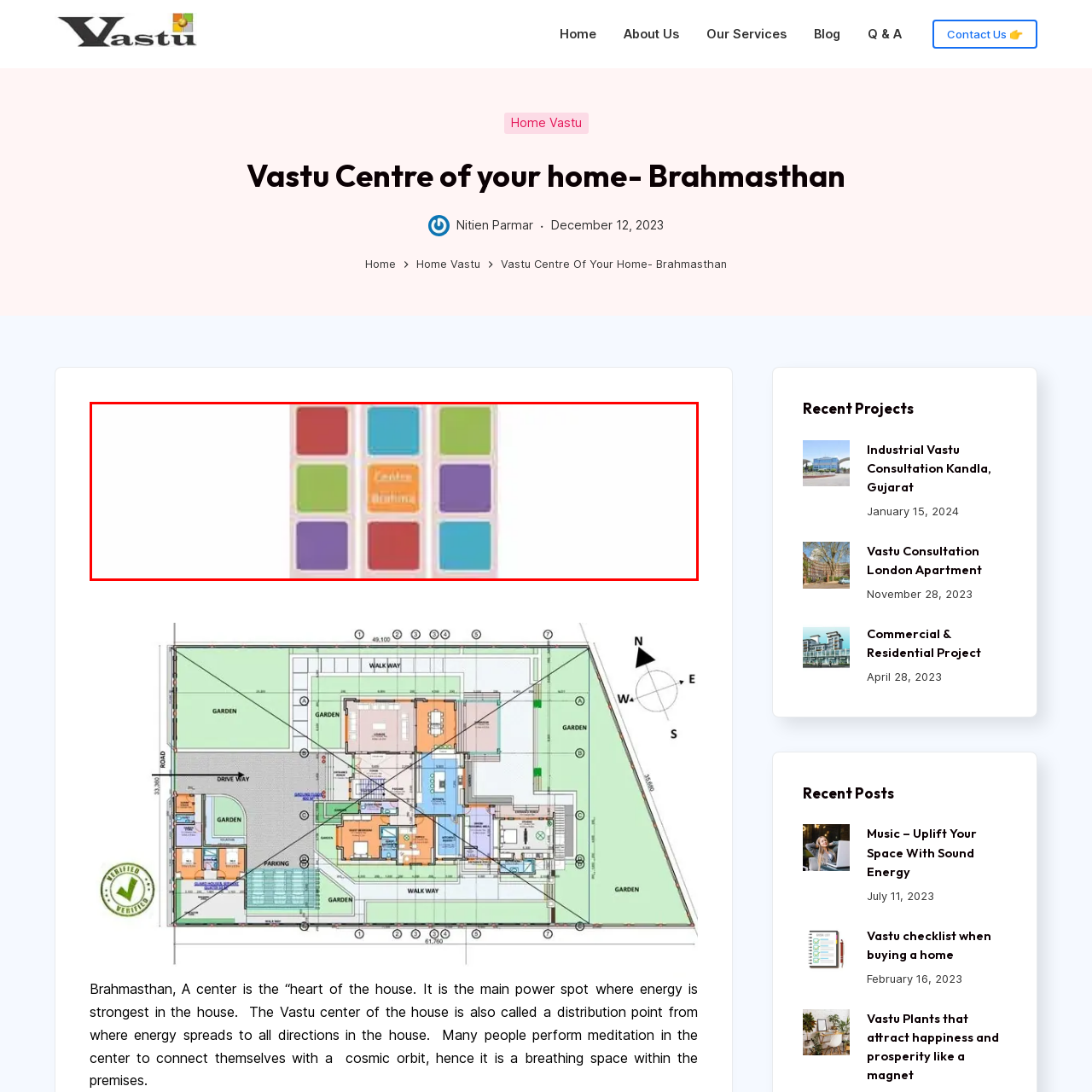What do the colored squares represent?
Look at the image highlighted by the red bounding box and answer the question with a single word or brief phrase.

Aspects of energy distribution